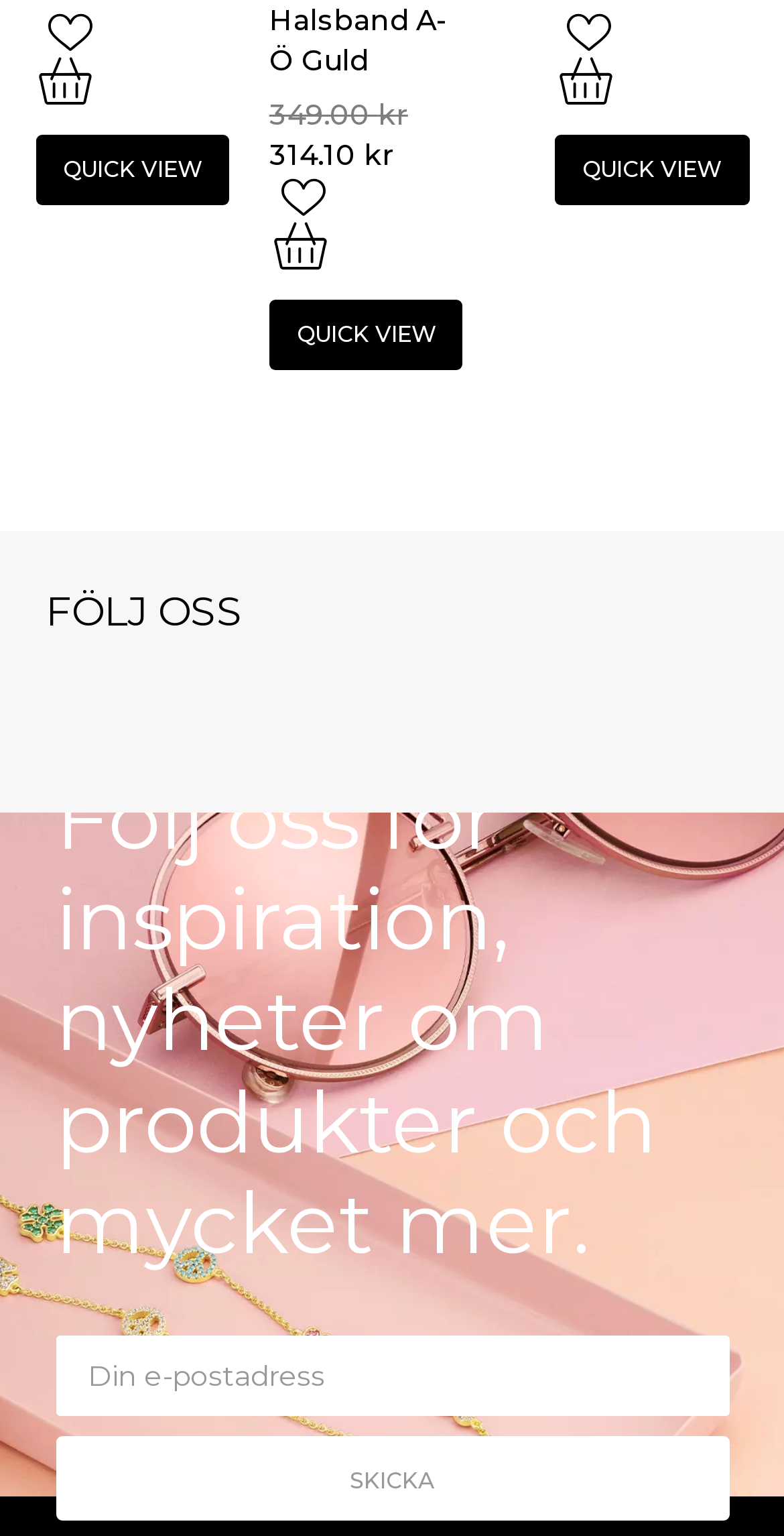Answer in one word or a short phrase: 
How many 'FavOFF Copy' buttons are there?

3